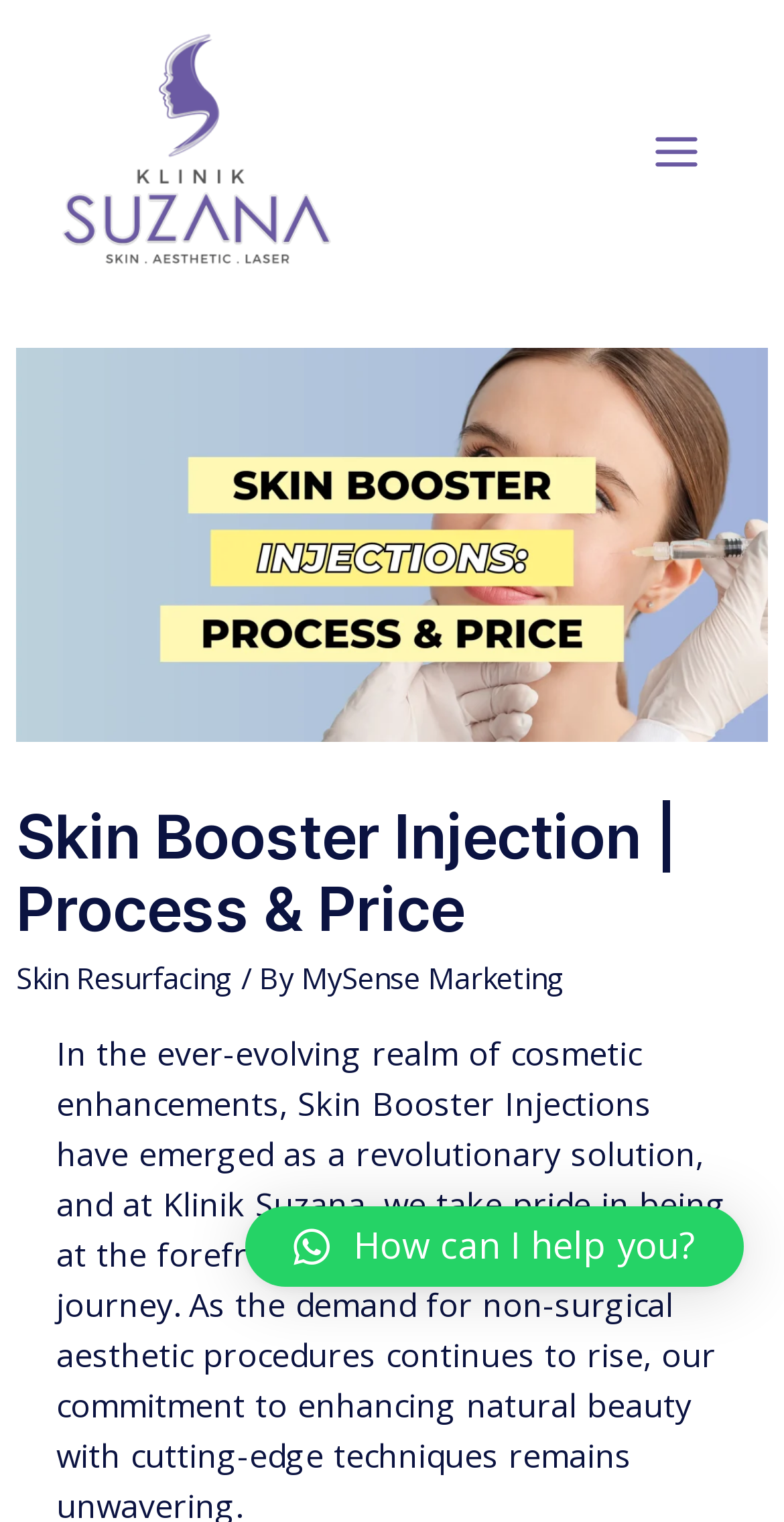Using the information in the image, give a comprehensive answer to the question: 
What is the main topic of the webpage?

The main topic of the webpage can be inferred from the heading 'Skin Booster Injection | Process & Price' which is a prominent element on the webpage, indicating that the webpage is about Skin Booster Injection.